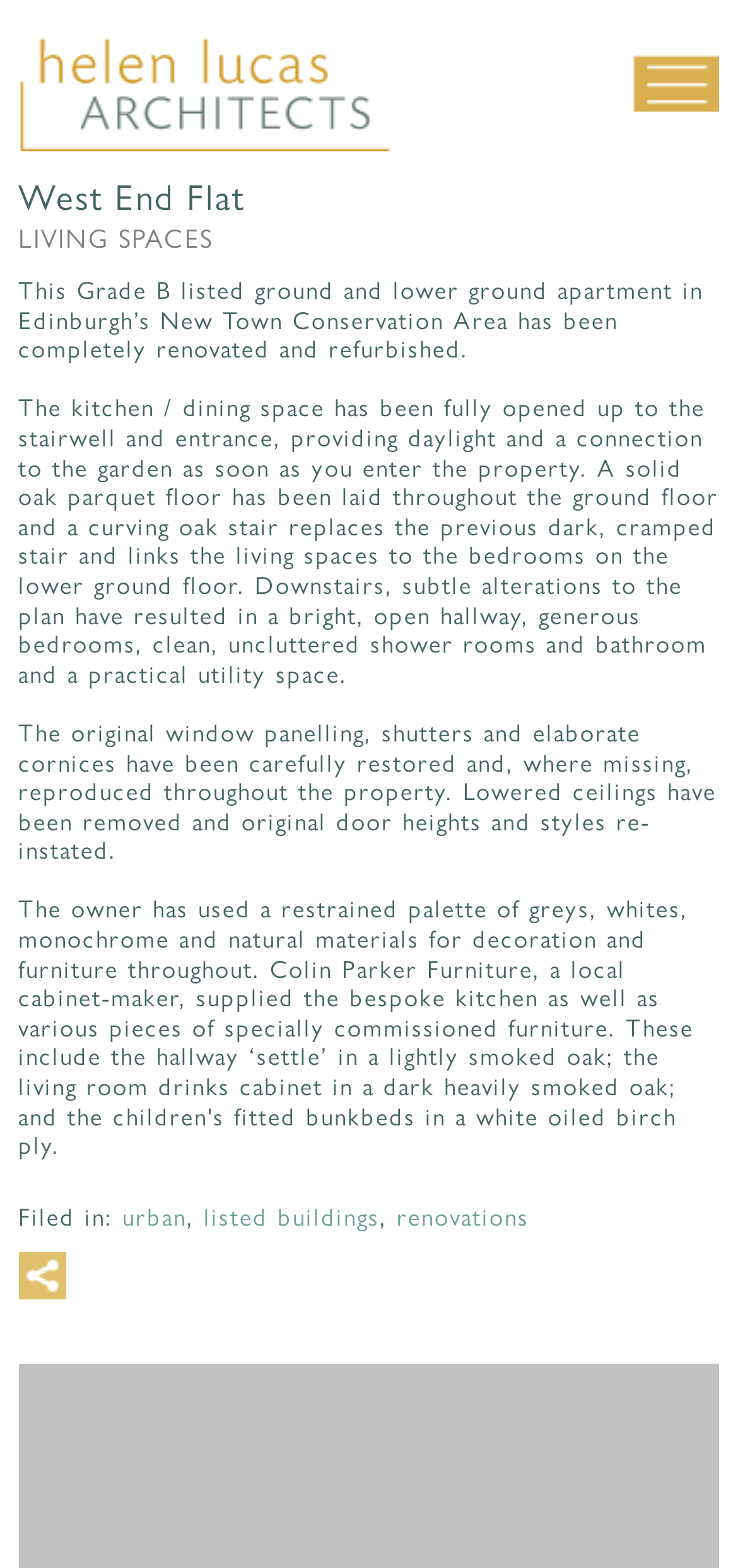Determine the bounding box coordinates for the HTML element described here: "WORK SPACES".

[0.03, 0.16, 0.312, 0.186]